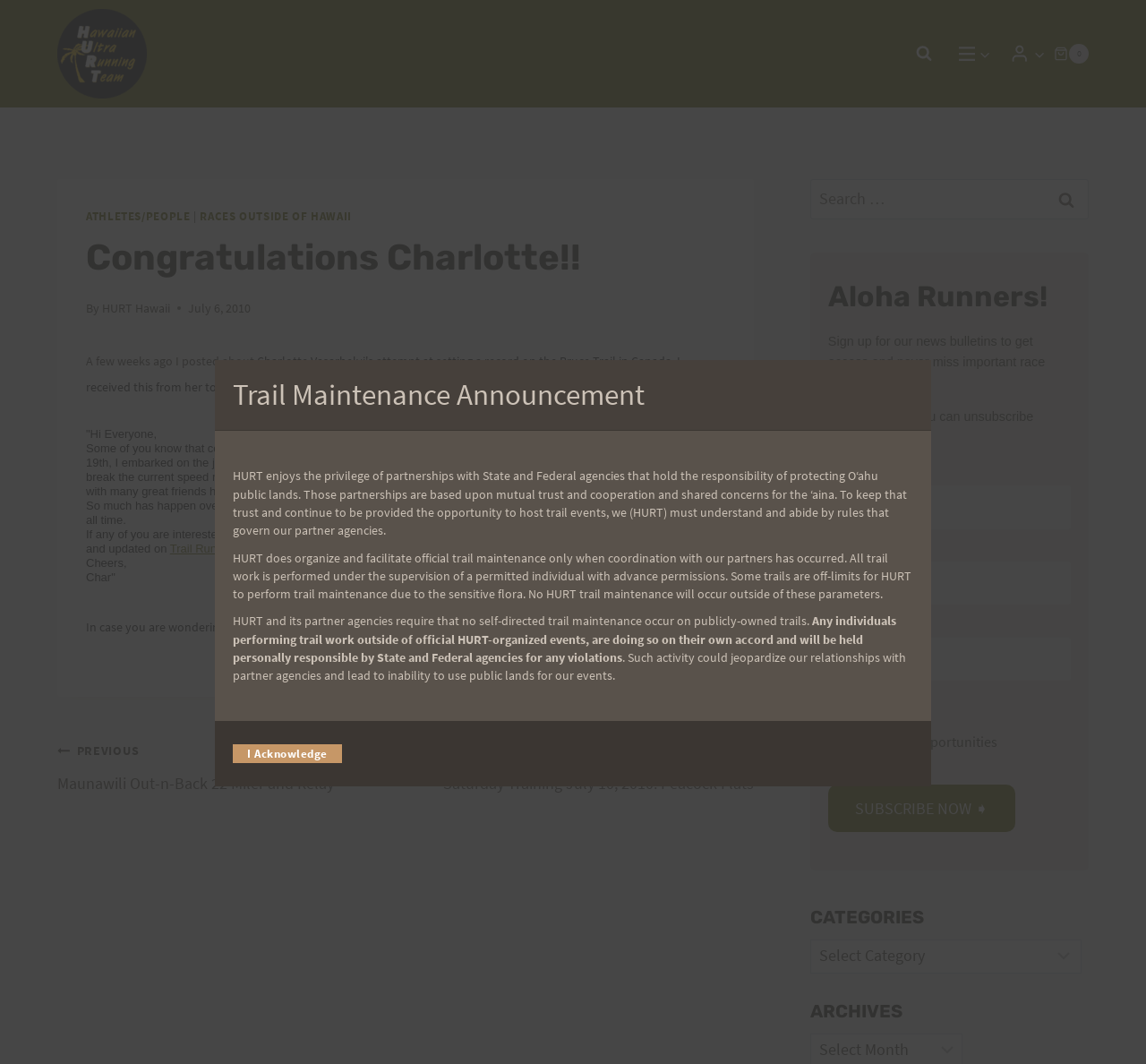What is the purpose of the 'Trail Maintenance Announcement' section?
Please describe in detail the information shown in the image to answer the question.

The 'Trail Maintenance Announcement' section is a notice that explains the rules and guidelines for trail maintenance on publicly-owned trails. It informs users that HURT only organizes and facilitates official trail maintenance with permission from partner agencies and that self-directed trail maintenance is not allowed.